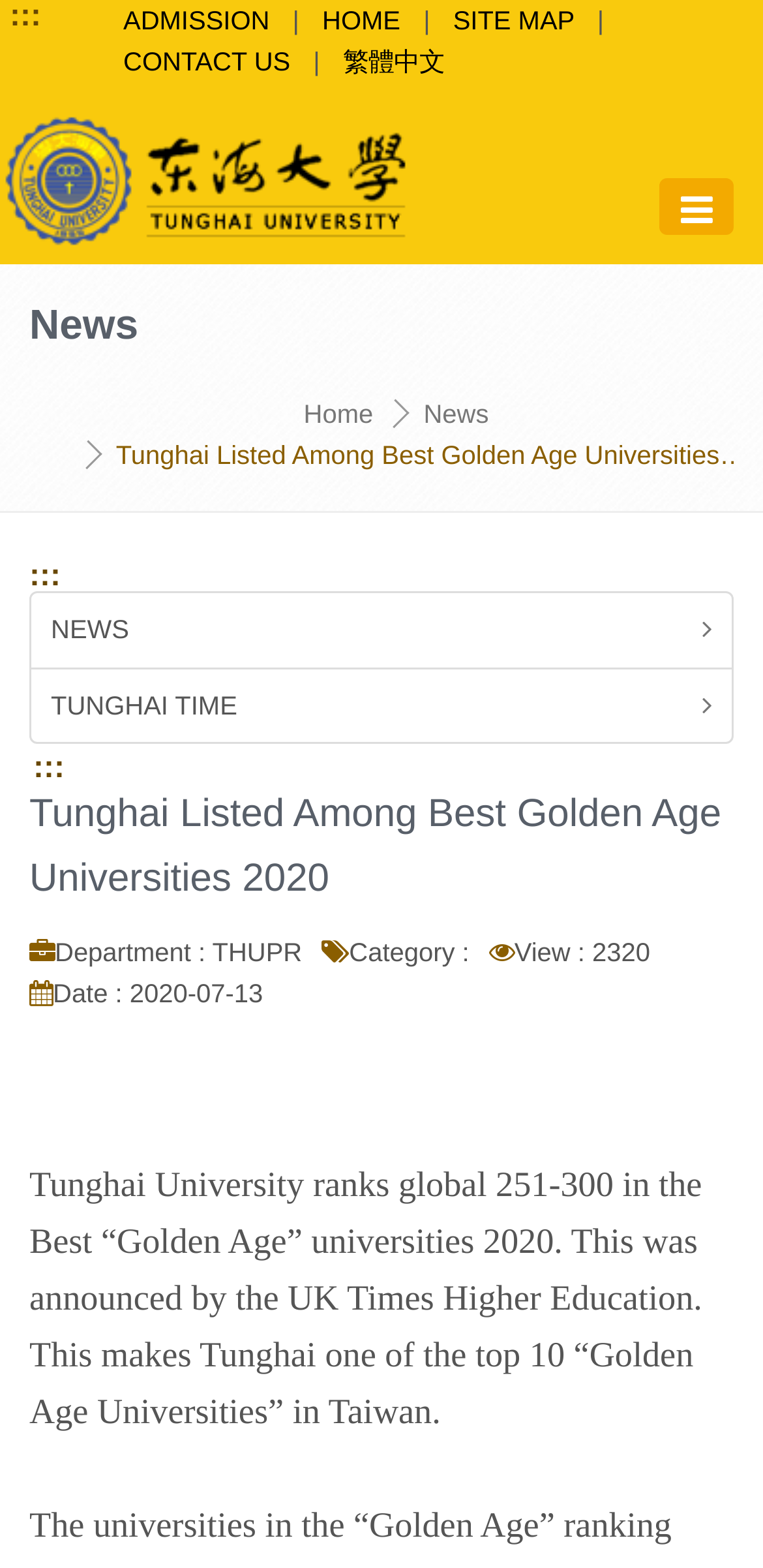Please specify the coordinates of the bounding box for the element that should be clicked to carry out this instruction: "go to home page". The coordinates must be four float numbers between 0 and 1, formatted as [left, top, right, bottom].

[0.422, 0.004, 0.525, 0.022]